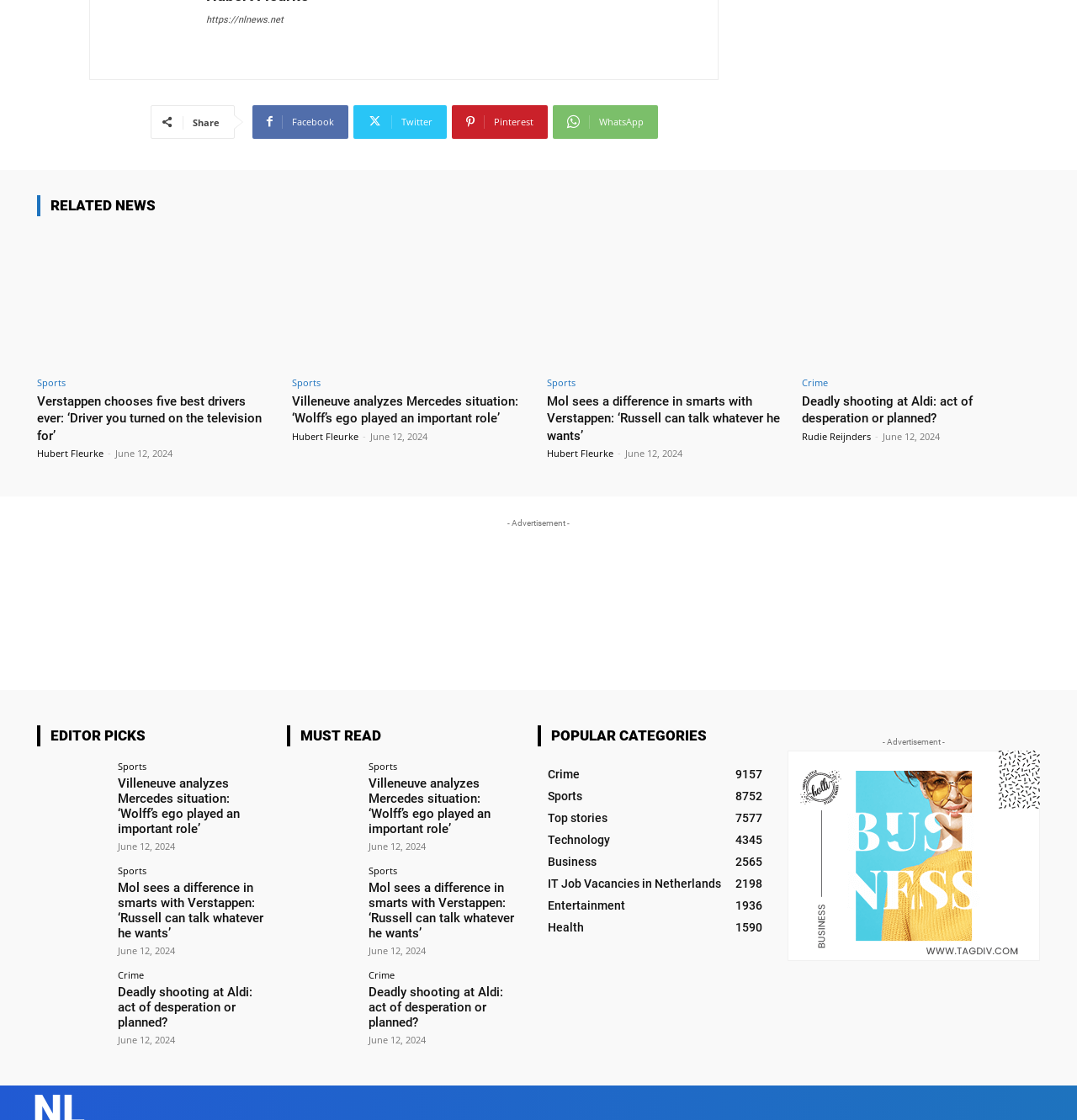Determine the bounding box coordinates for the clickable element to execute this instruction: "Read 'Verstappen chooses five best drivers ever: ‘Driver you turned on the television for’'". Provide the coordinates as four float numbers between 0 and 1, i.e., [left, top, right, bottom].

[0.034, 0.206, 0.255, 0.327]